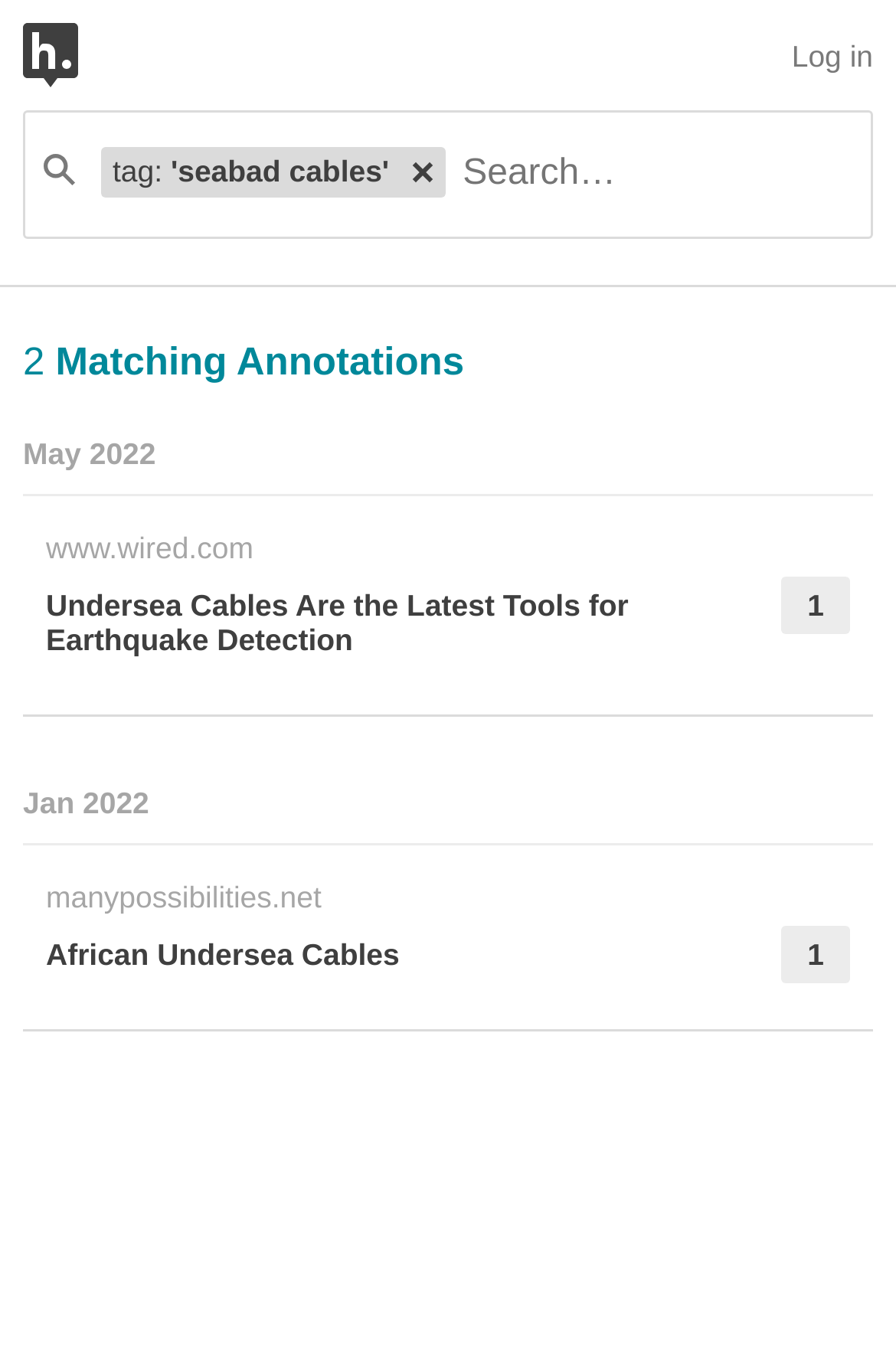Find the coordinates for the bounding box of the element with this description: "Log in".

[0.884, 0.025, 0.974, 0.056]